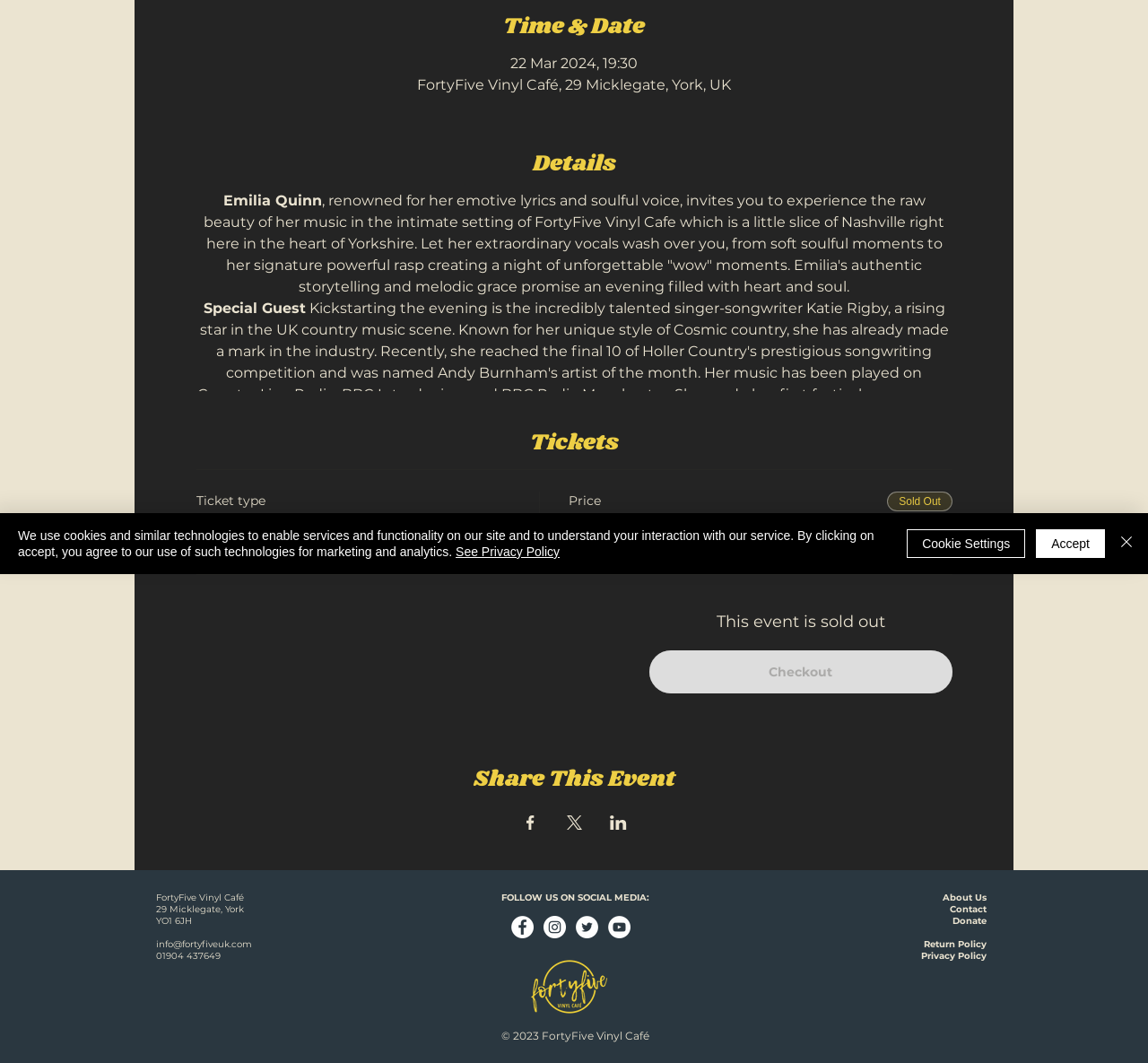Find the bounding box coordinates of the UI element according to this description: "See Privacy Policy".

[0.397, 0.512, 0.488, 0.526]